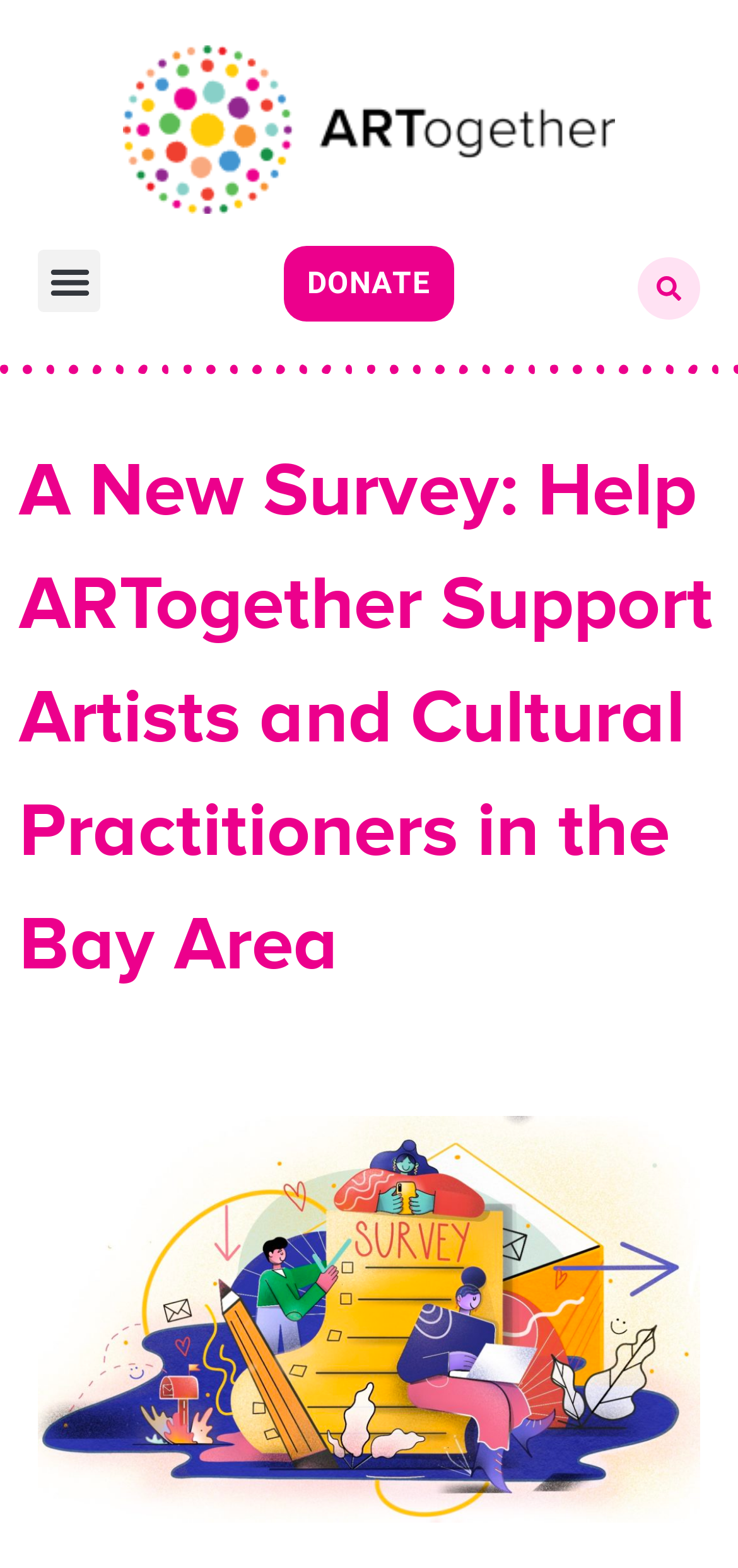Find the UI element described as: "DONATE" and predict its bounding box coordinates. Ensure the coordinates are four float numbers between 0 and 1, [left, top, right, bottom].

[0.36, 0.145, 0.64, 0.217]